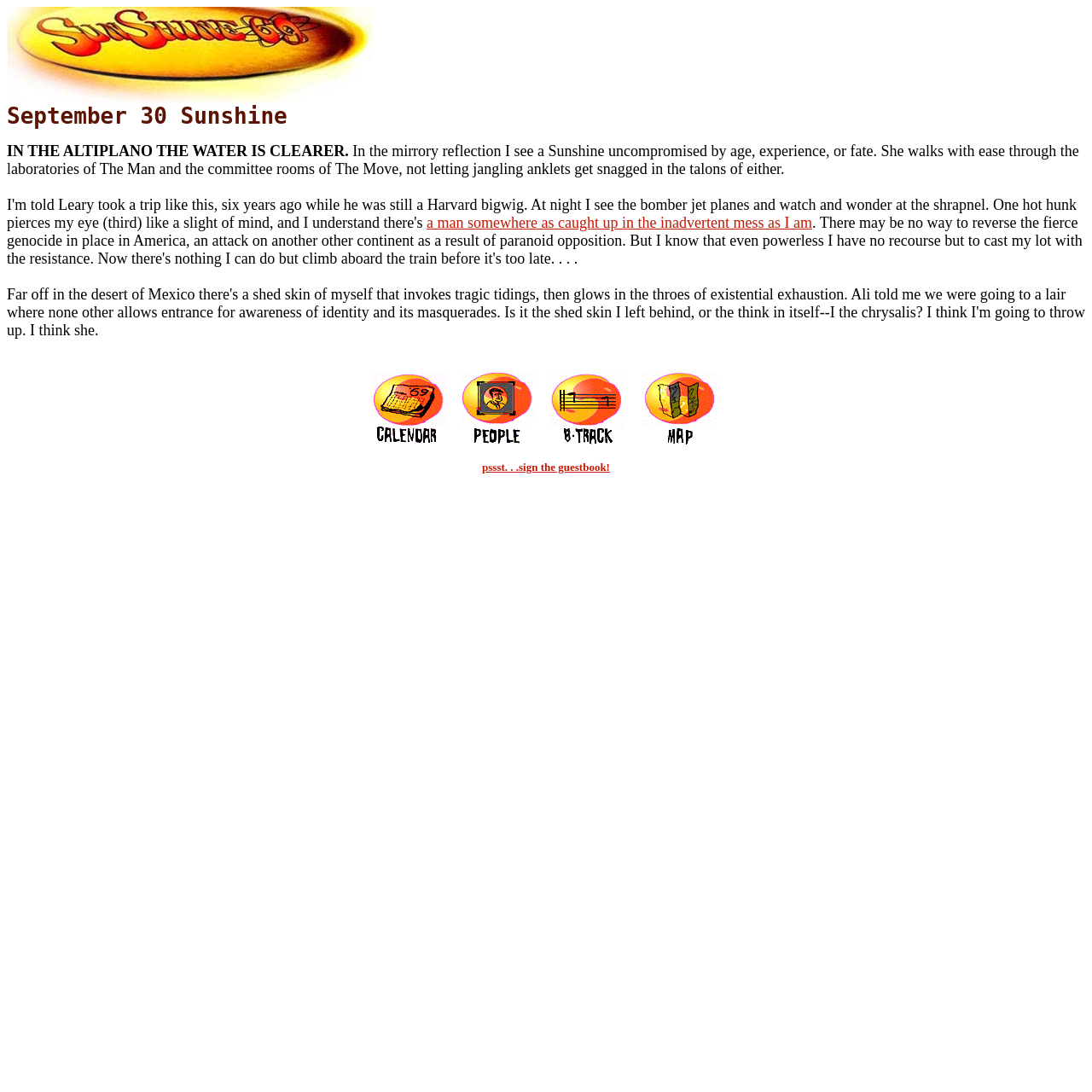Produce a meticulous description of the webpage.

The webpage is titled "September 30 Sunshine" and features a prominent image at the top left corner, taking up about a third of the screen width. Below the image, there is a short paragraph of text that reads "IN THE ALTIPLANO THE WATER IS CLEARER." 

Following this, there is a longer passage of text that describes a person, Sunshine, who navigates through various environments with ease. This passage spans almost the entire width of the screen. 

Below the text, there are four links arranged horizontally, each accompanied by a small image. The links are positioned roughly in the middle of the screen, with the first link starting from about 40% of the screen width from the left edge. The images associated with the links are small and square, positioned to the right of each link. 

Further down, there is another link that stands out, with the text "pssst...sign the guestbook!" This link is positioned slightly below the previous links, and is centered horizontally on the screen.